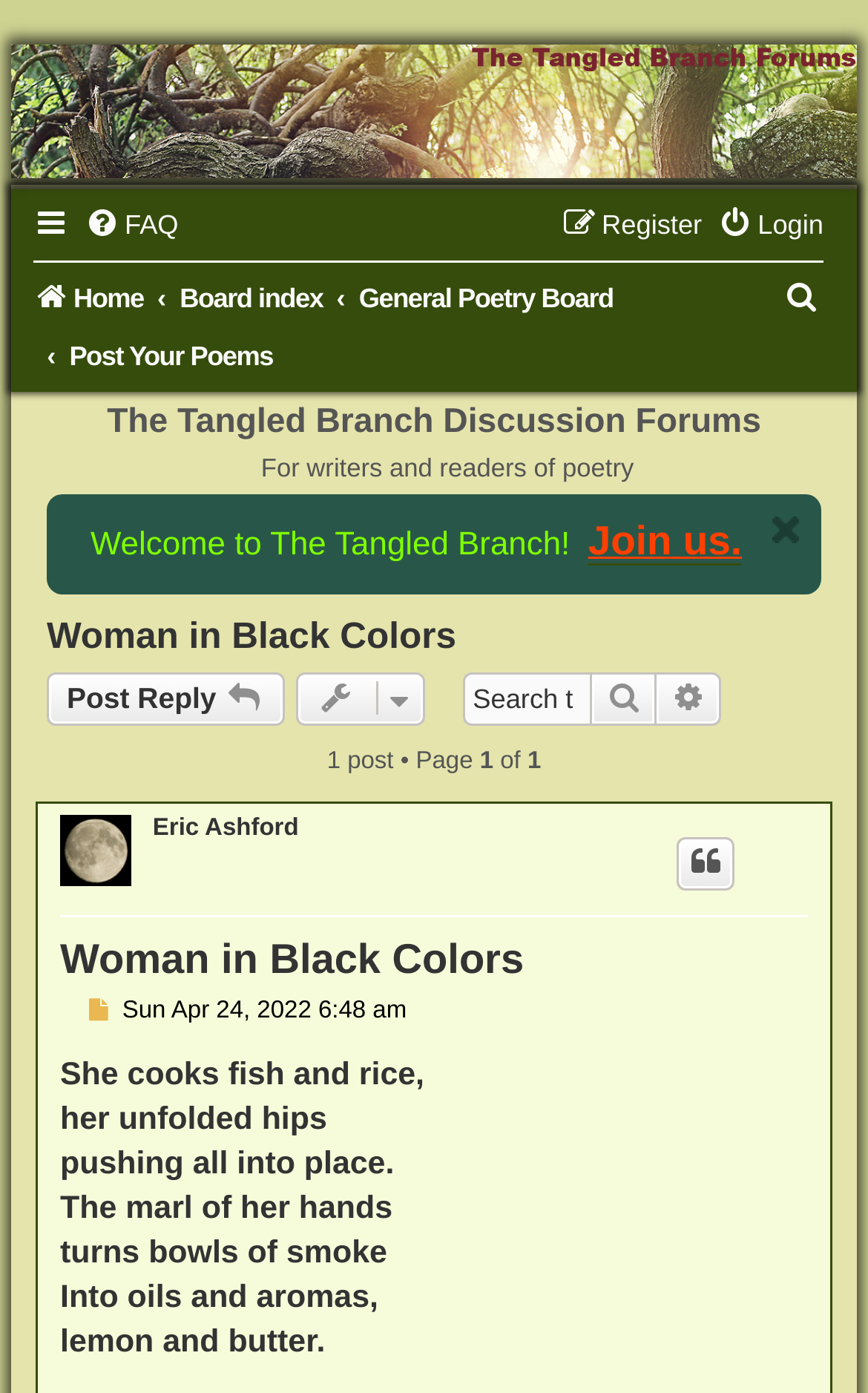Please identify and generate the text content of the webpage's main heading.

The Tangled Branch Discussion Forums